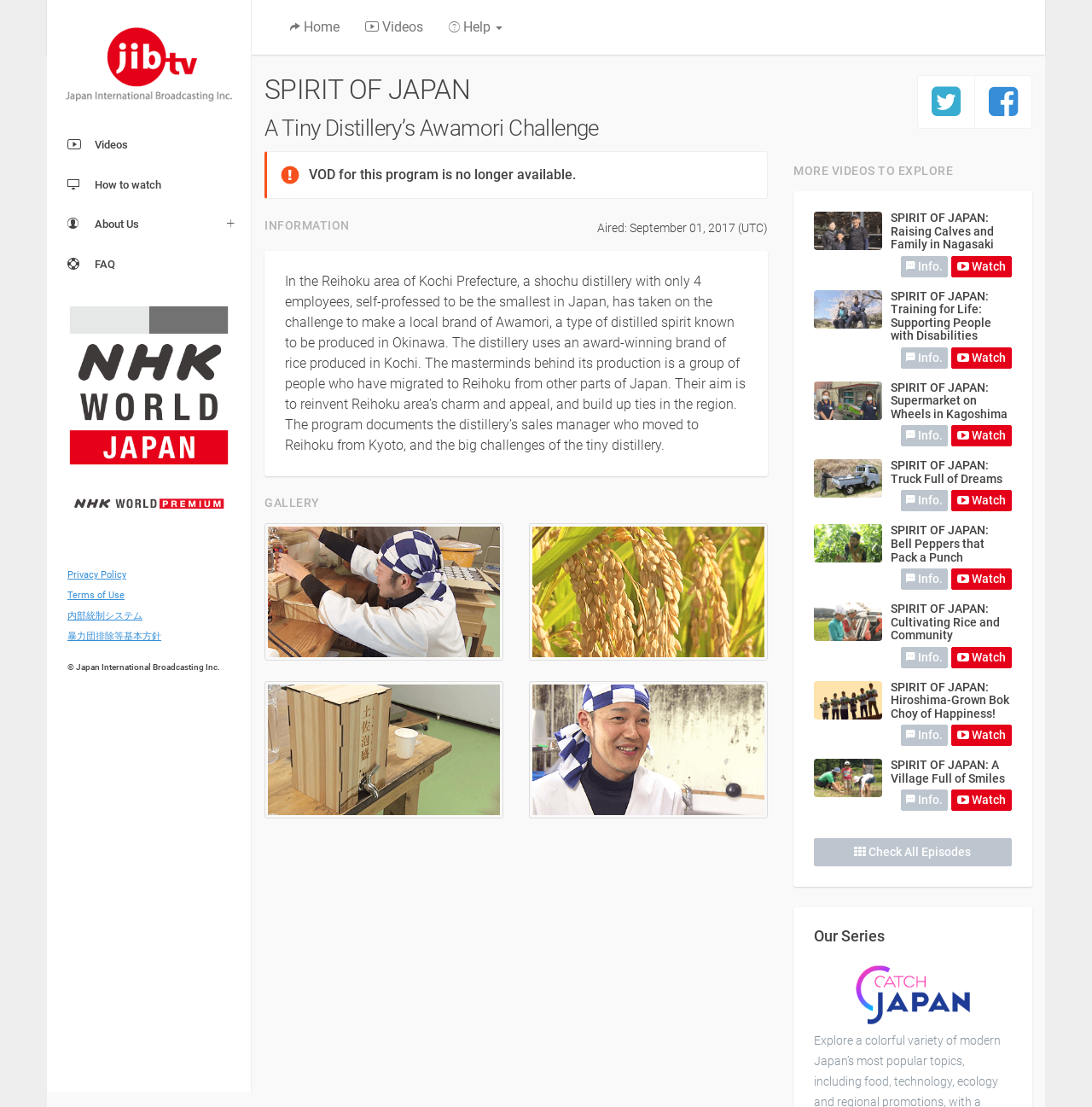What is the type of spirit produced by the distillery?
Utilize the information in the image to give a detailed answer to the question.

The question asks for the type of spirit produced by the distillery. From the webpage, we can see that the heading 'A Tiny Distillery’s Awamori Challenge' is present, which suggests that the distillery produces Awamori, a type of distilled spirit.